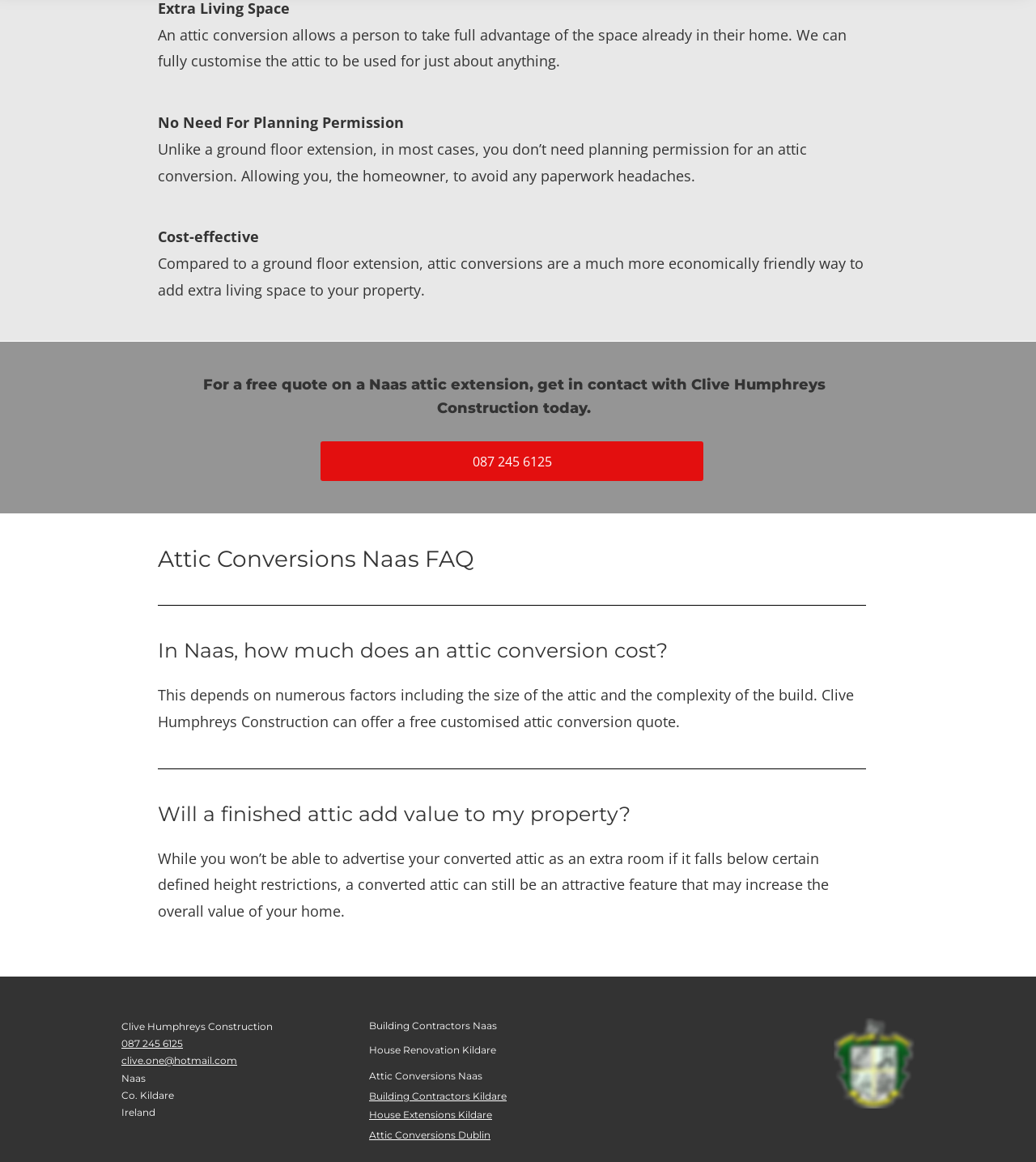Please locate the bounding box coordinates for the element that should be clicked to achieve the following instruction: "View Building Contractors Naas". Ensure the coordinates are given as four float numbers between 0 and 1, i.e., [left, top, right, bottom].

[0.354, 0.877, 0.48, 0.888]